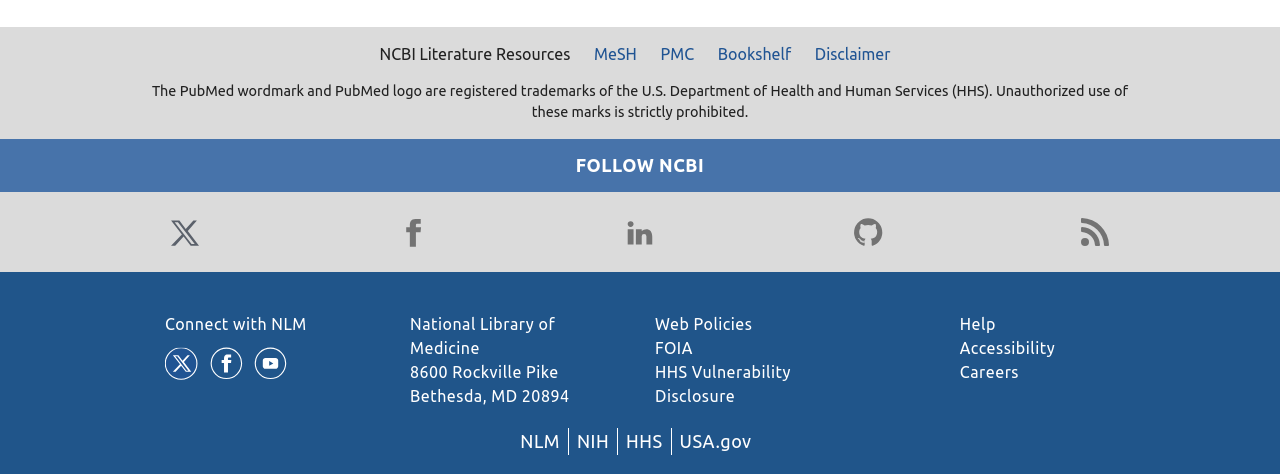Identify and provide the bounding box for the element described by: "Connect with NLM".

[0.129, 0.665, 0.24, 0.703]